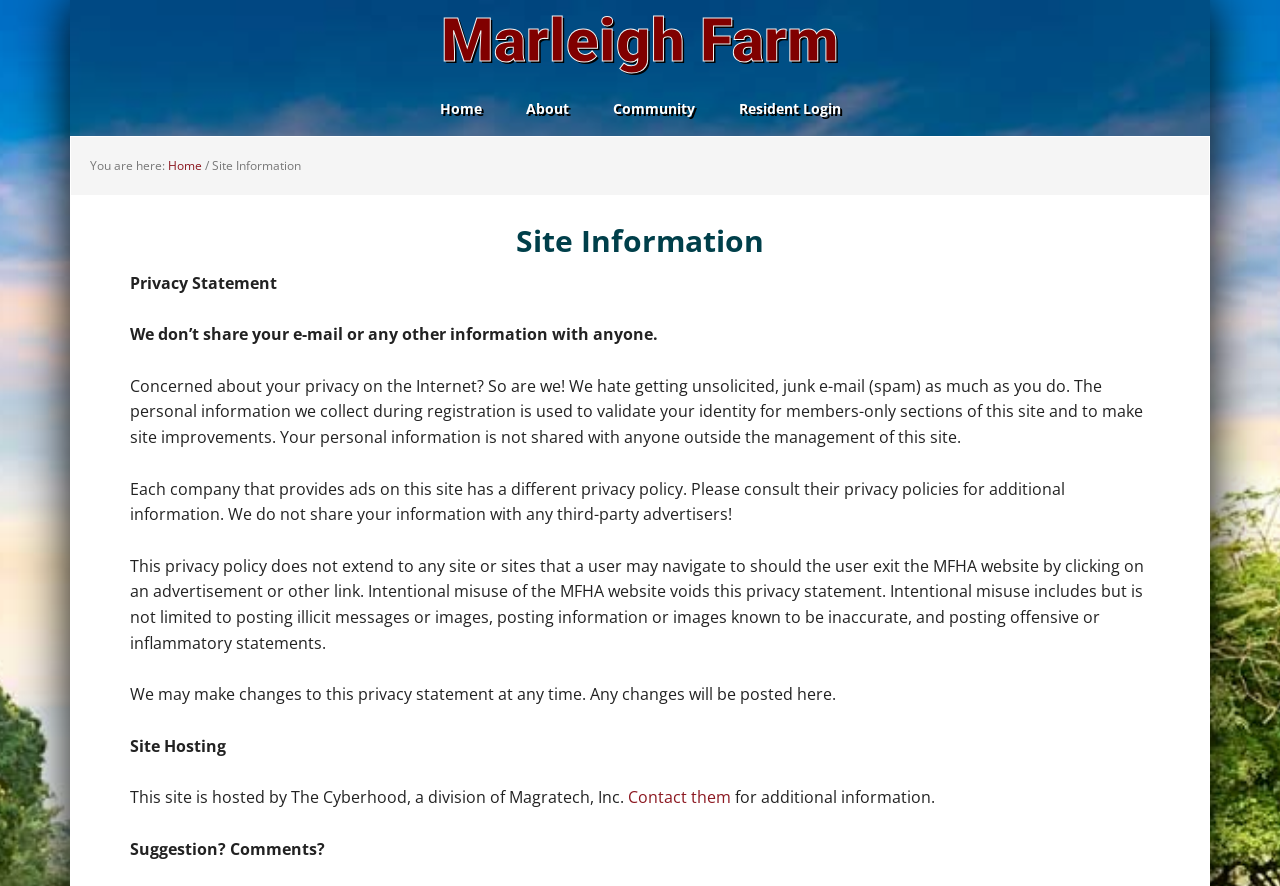Provide the bounding box coordinates of the HTML element described by the text: "March 2020 (1) 1 post".

None